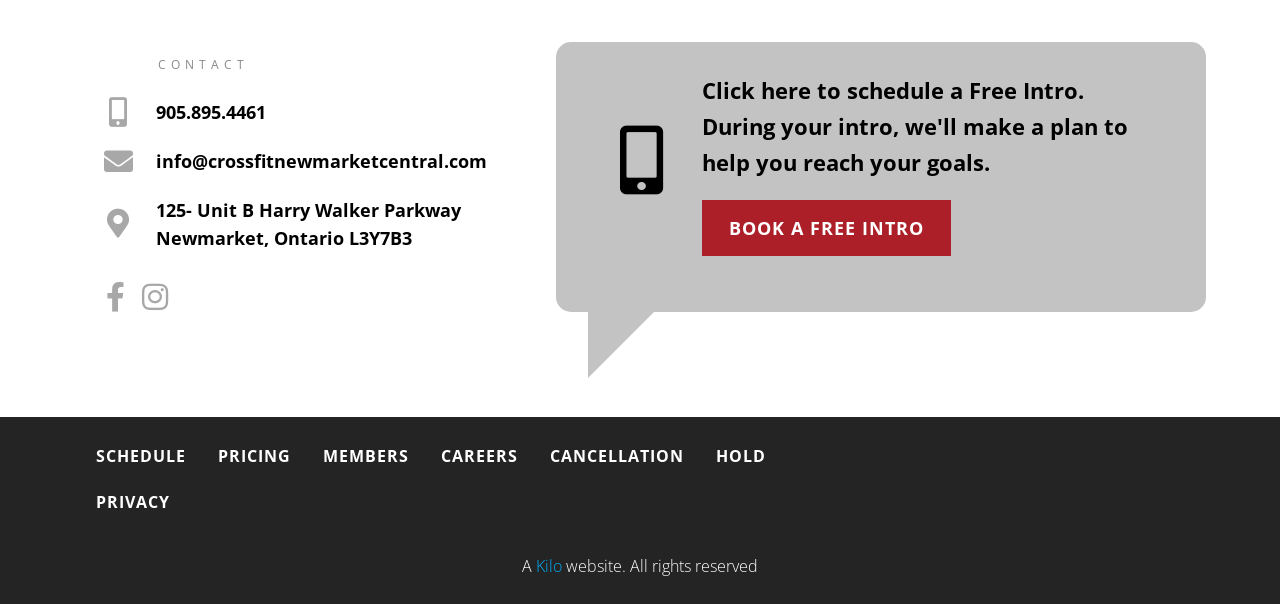Please determine the bounding box coordinates of the element's region to click in order to carry out the following instruction: "View pricing". The coordinates should be four float numbers between 0 and 1, i.e., [left, top, right, bottom].

[0.158, 0.717, 0.24, 0.794]